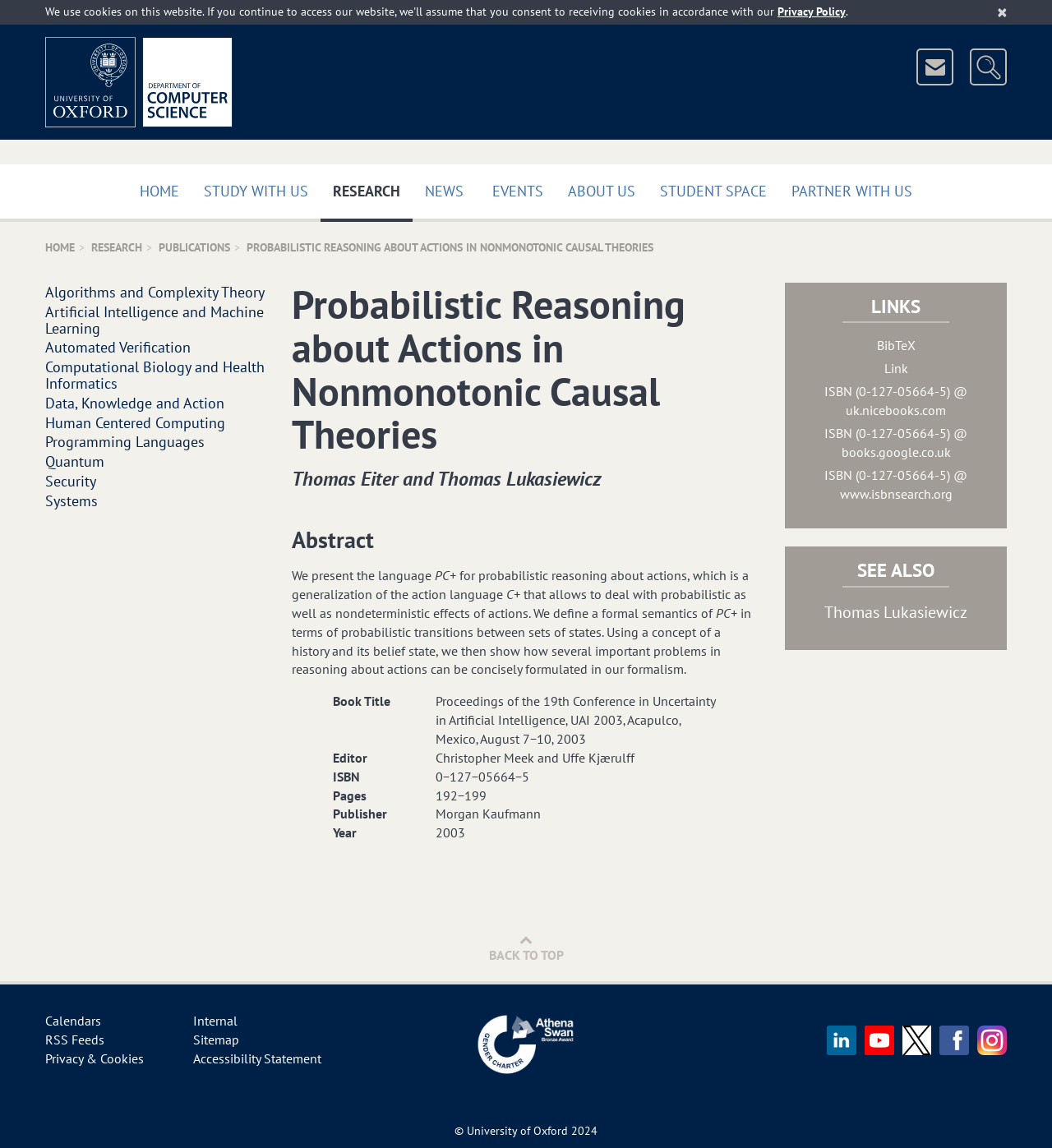Offer a detailed account of what is visible on the webpage.

This webpage is about a publication titled "Probabilistic Reasoning about Actions in Nonmonotonic Causal Theories" from the Department of Computer Science, University of Oxford. At the top, there is a navigation bar with links to "HOME", "STUDY WITH US", "RESEARCH (CURRENT)", "NEWS", "EVENTS", "ABOUT US", "STUDENT SPACE", and "PARTNER WITH US". Below the navigation bar, there is a university logo and a search bar.

The main content of the page is divided into several sections. The first section displays the title of the publication, "Probabilistic Reasoning about Actions in Nonmonotonic Causal Theories", and the authors' names, "Thomas Eiter and Thomas Lukasiewicz". Below the title, there is an abstract that describes the publication, which presents a language called PC+ for probabilistic reasoning about actions.

The next section provides publication details, including the book title, editor, ISBN, pages, publisher, and year. Following this section, there are links to "BibTeX", "Link", and several online bookstores.

The page also has a "LINKS" section that provides links to related resources, and a "SEE ALSO" section that links to other relevant publications. Additionally, there are links to various research areas, such as "Algorithms and Complexity Theory", "Artificial Intelligence and Machine Learning", and "Quantum".

At the bottom of the page, there are links to "Calendars", "Internal", "RSS Feeds", "Sitemap", "Privacy & Cookies", and "Accessibility Statement". There is also a section that displays the university's Athena SWAN Bronze Award and social media links to LinkedIn, YouTube, Twitter, Facebook, and Instagram.